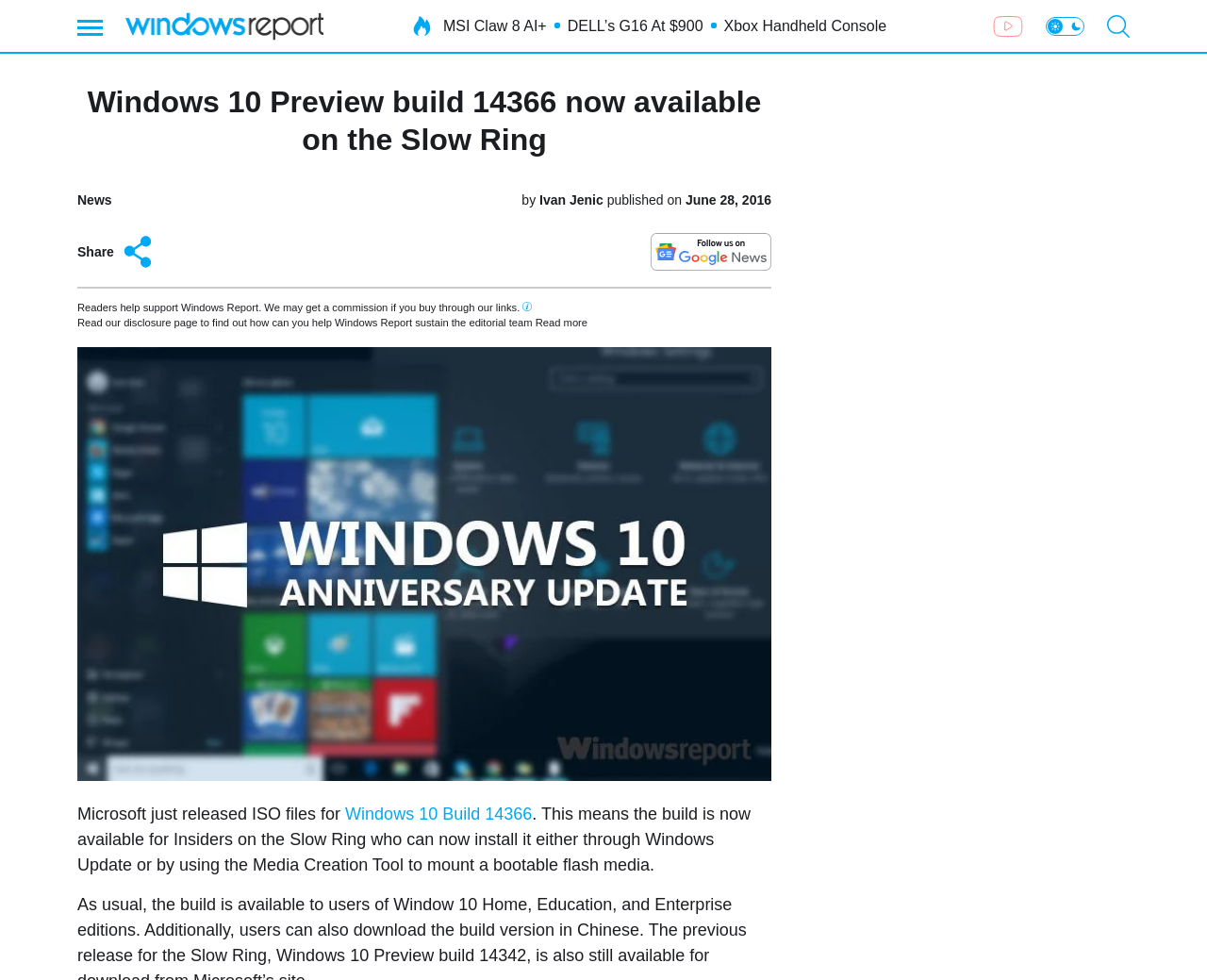Identify the bounding box of the UI component described as: "parent_node: TROUBLESHOOTING GUIDES aria-label="Windows Report"".

[0.104, 0.01, 0.268, 0.043]